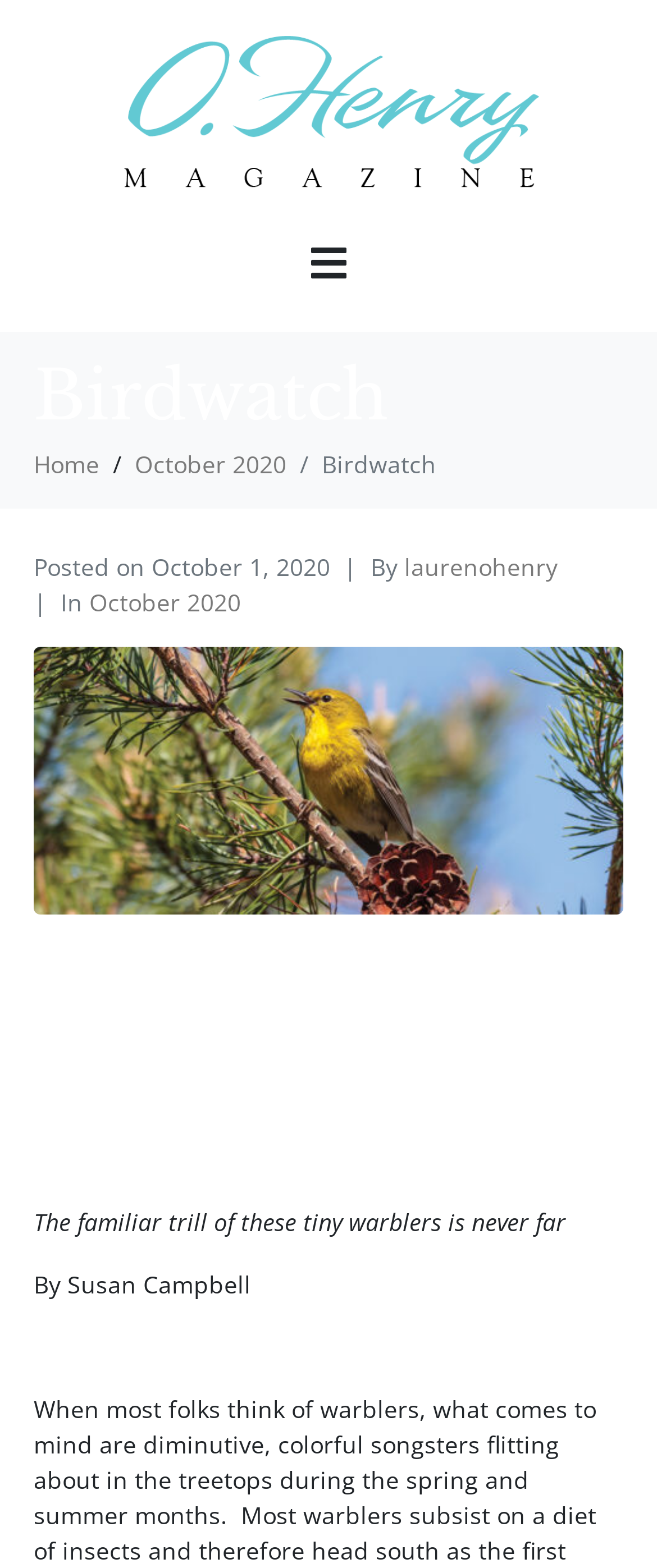Summarize the webpage comprehensively, mentioning all visible components.

The webpage is about a birdwatching article titled "Pine Dwellers" by Susan Campbell. At the top left, there is a logo of "O.Henry Magazine" with a link to the magazine's homepage. Next to the logo, there is a heading "Birdwatch" and a navigation menu with links to "Home" and "October 2020". 

Below the navigation menu, there is a header section with the article's metadata, including the posting date "October 1, 2020", the author "laurenohenry", and a link to the October 2020 archive. 

The main content of the article starts with a heading "Pine Dwellers" followed by a brief introduction to the article, which describes the familiar trill of tiny warblers. The author's name "By Susan Campbell" is mentioned below the introduction. The article then continues with a paragraph of text that describes what people typically think of when they hear the word "warblers".